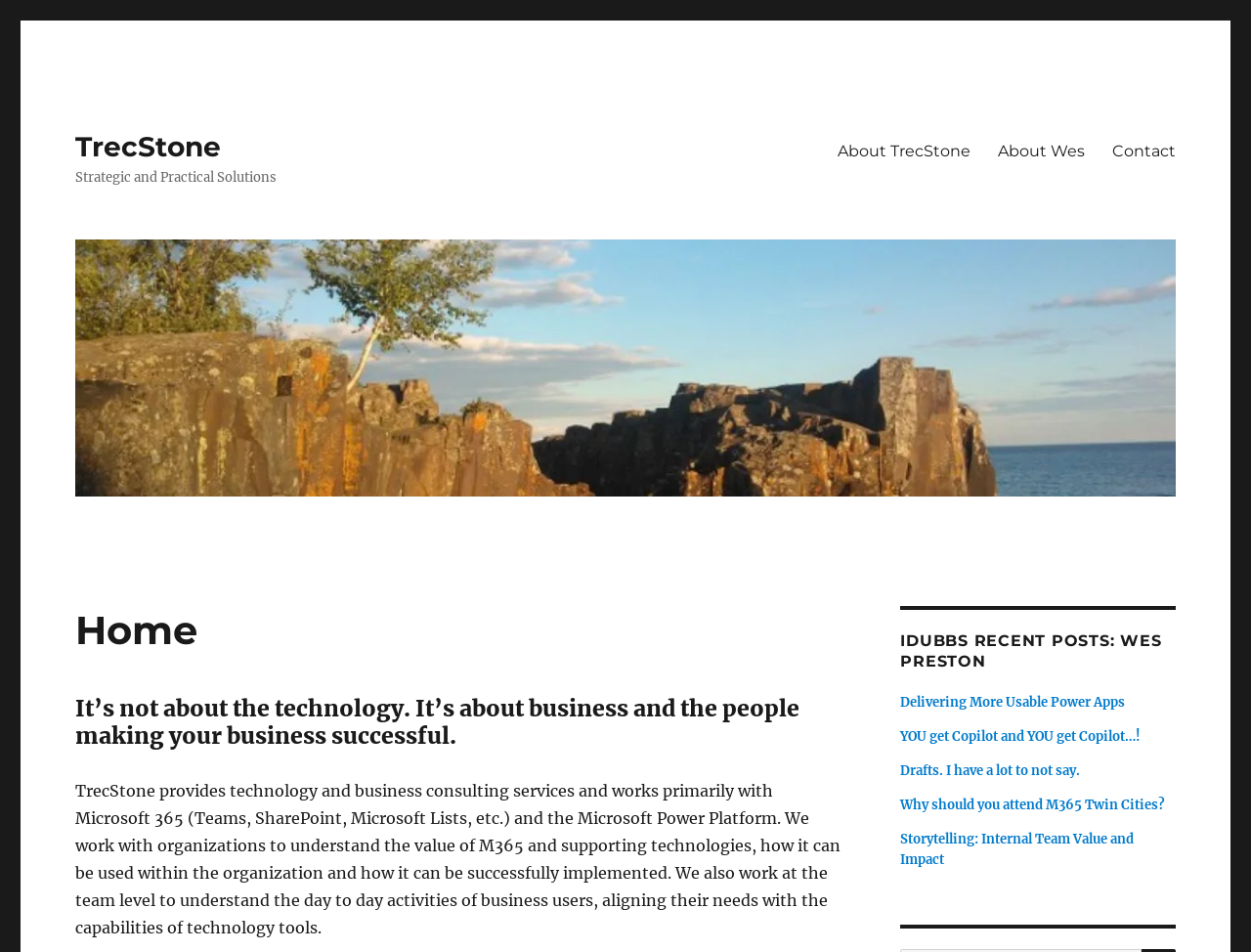What is the topic of the recent posts by Wes Preston?
Provide a fully detailed and comprehensive answer to the question.

The recent posts by Wes Preston, as listed on the webpage, are related to Power Apps and M365, including topics such as delivering more usable Power Apps, Copilot, and attending M365 Twin Cities.